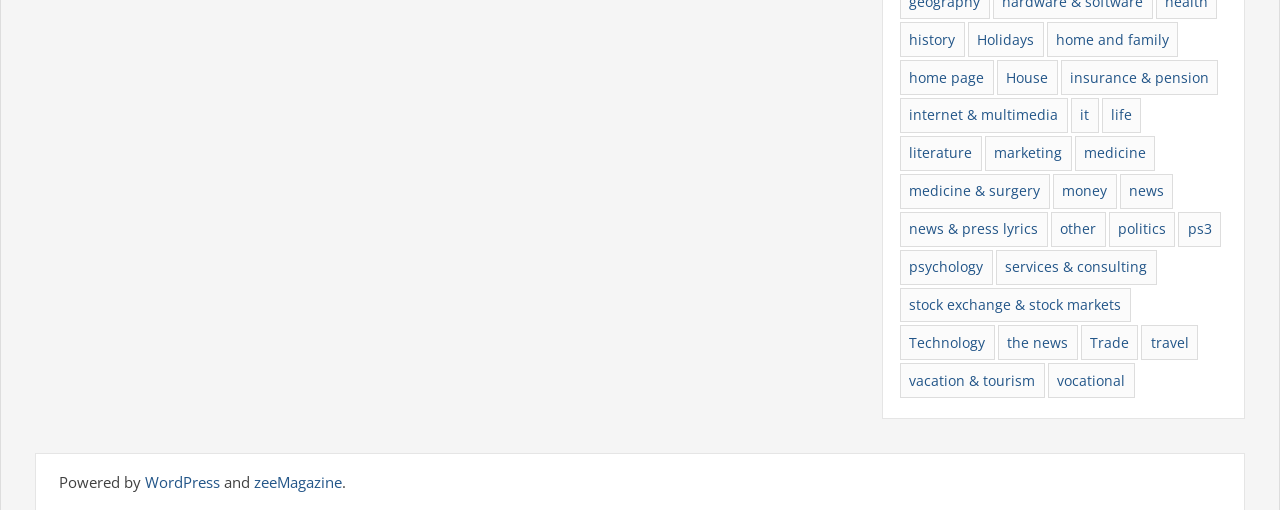Locate the bounding box coordinates of the element you need to click to accomplish the task described by this instruction: "click on history".

[0.703, 0.044, 0.754, 0.112]